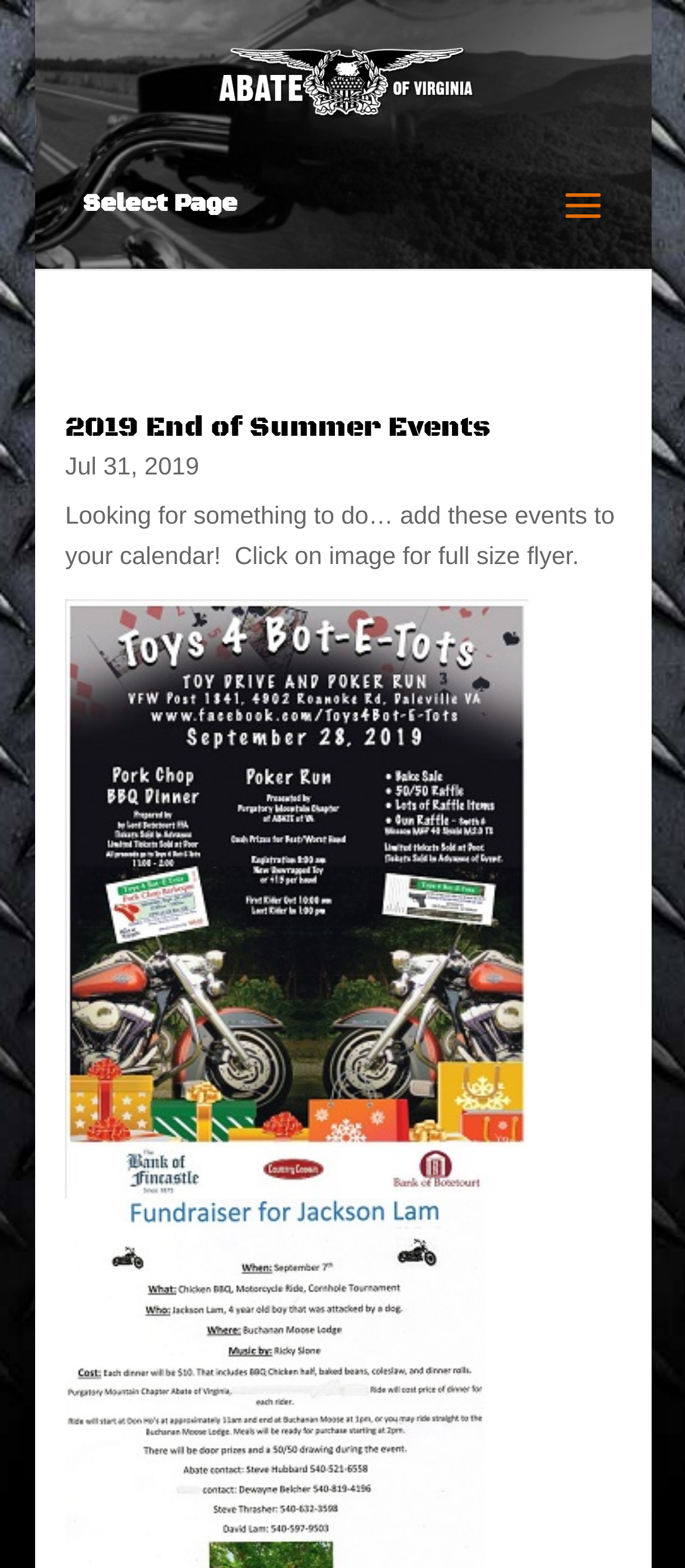From the webpage screenshot, predict the bounding box of the UI element that matches this description: "2019 End of Summer Events".

[0.095, 0.261, 0.716, 0.284]